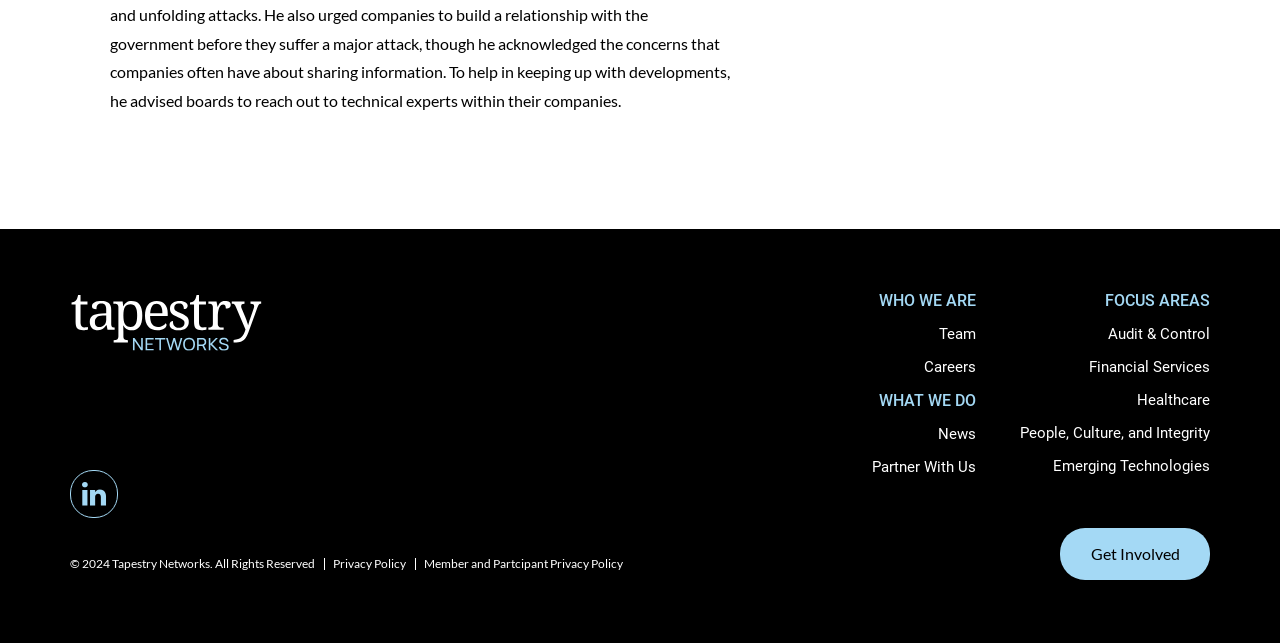What are the focus areas of the company?
Please give a detailed and elaborate answer to the question.

The focus areas of the company can be found in the middle-right section of the webpage, where there are several links listed under the 'FOCUS AREAS' category, including 'Audit & Control', 'Financial Services', 'Healthcare', and more.